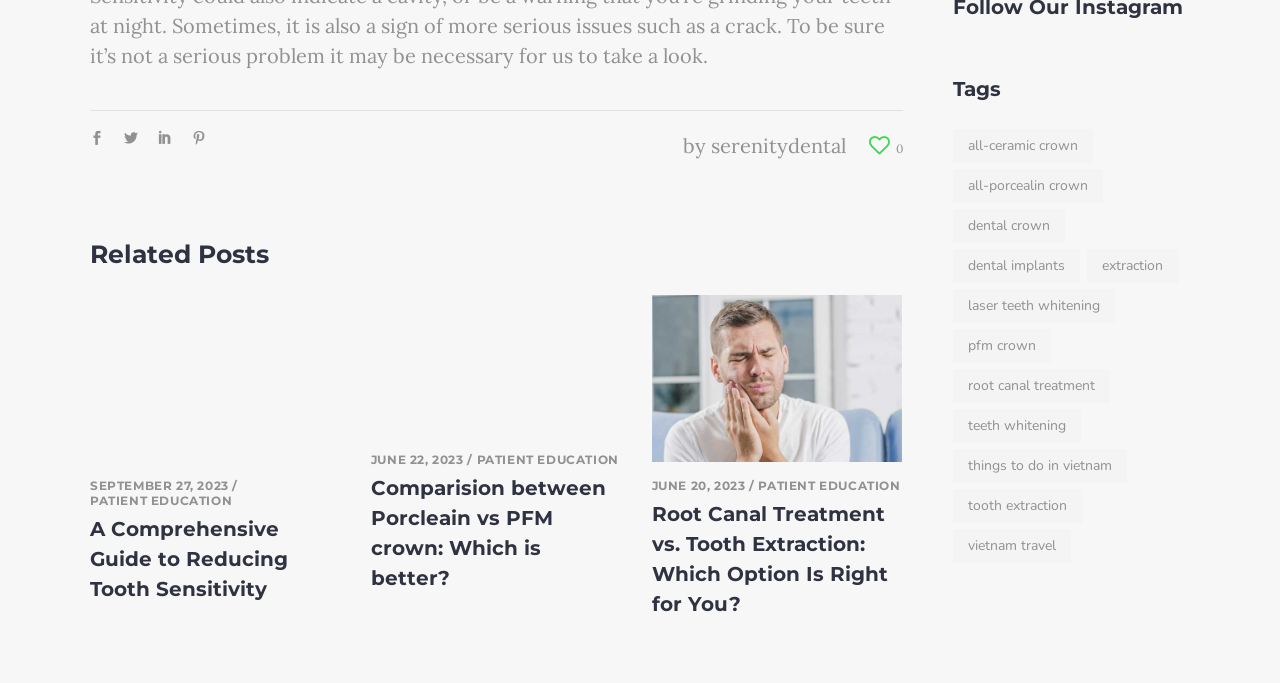Show the bounding box coordinates of the element that should be clicked to complete the task: "Read about 'all-porcelain crown vs pfm crowns'".

[0.29, 0.432, 0.486, 0.638]